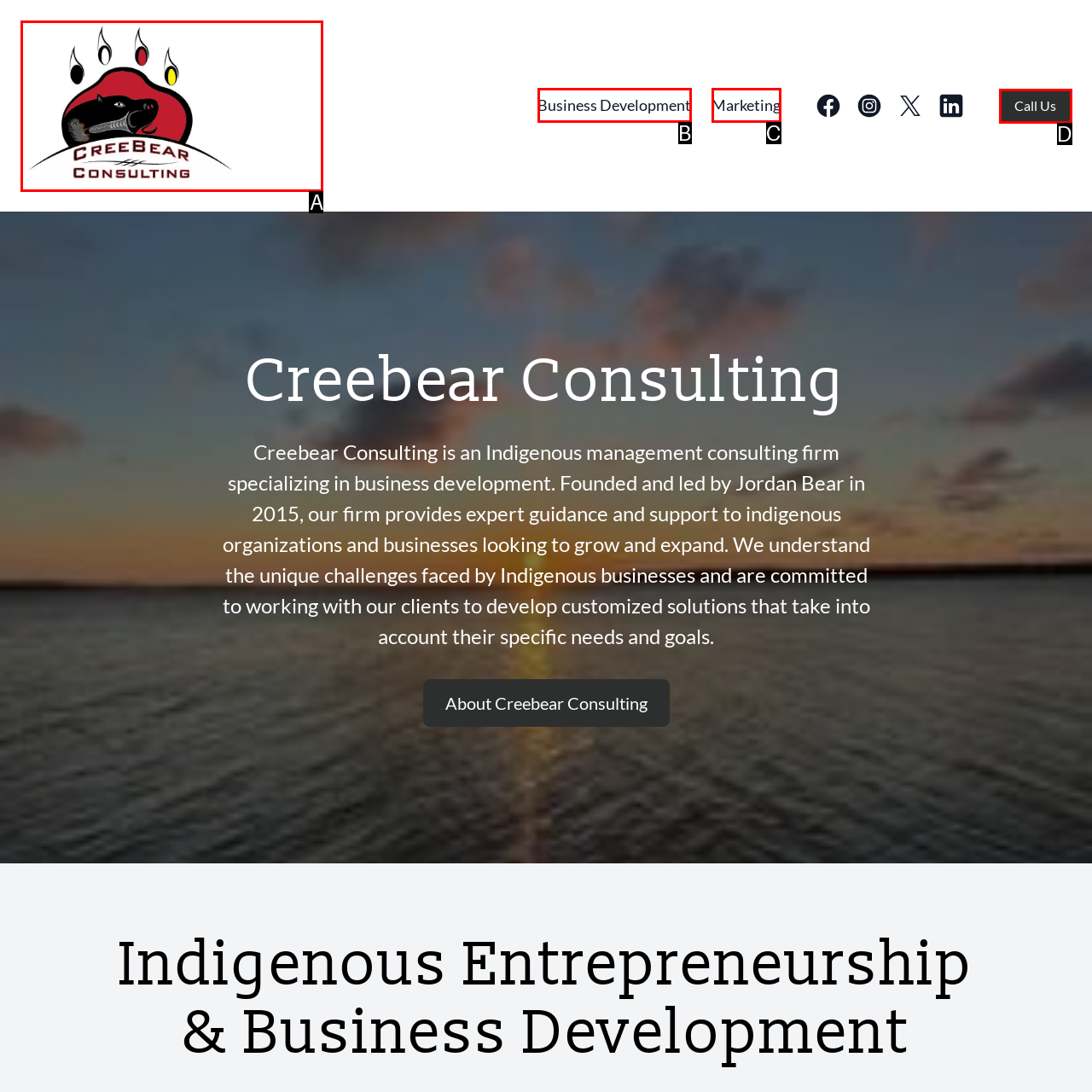Identify which HTML element matches the description: Business Development. Answer with the correct option's letter.

B